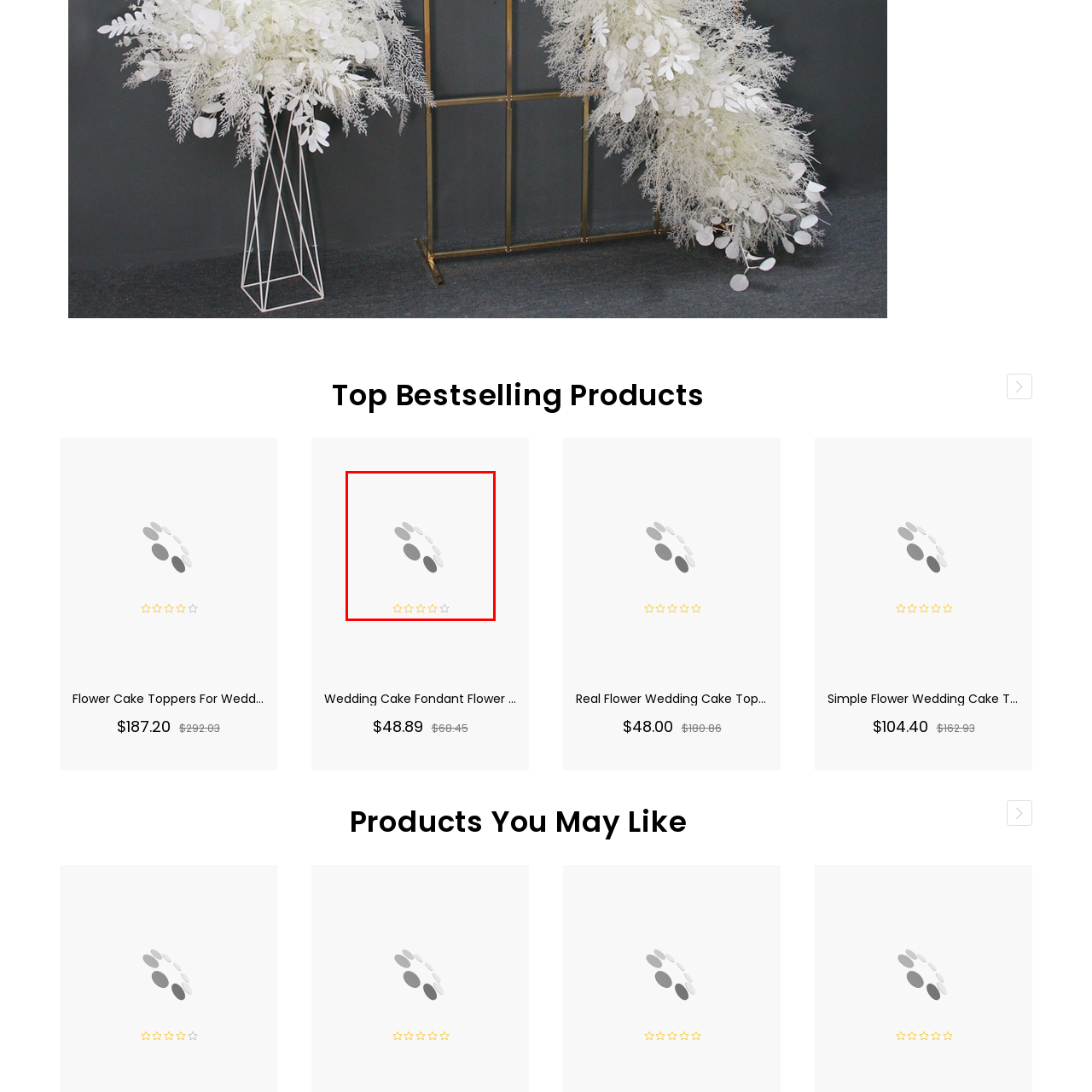Focus your attention on the picture enclosed within the red border and formulate a detailed answer to the question below, using the image as your primary reference: 
What type of collection does the product belong to?

The product is part of a collection of best-selling items, which suggests that it is a popular and highly sought-after product, particularly for enhancing wedding celebrations.